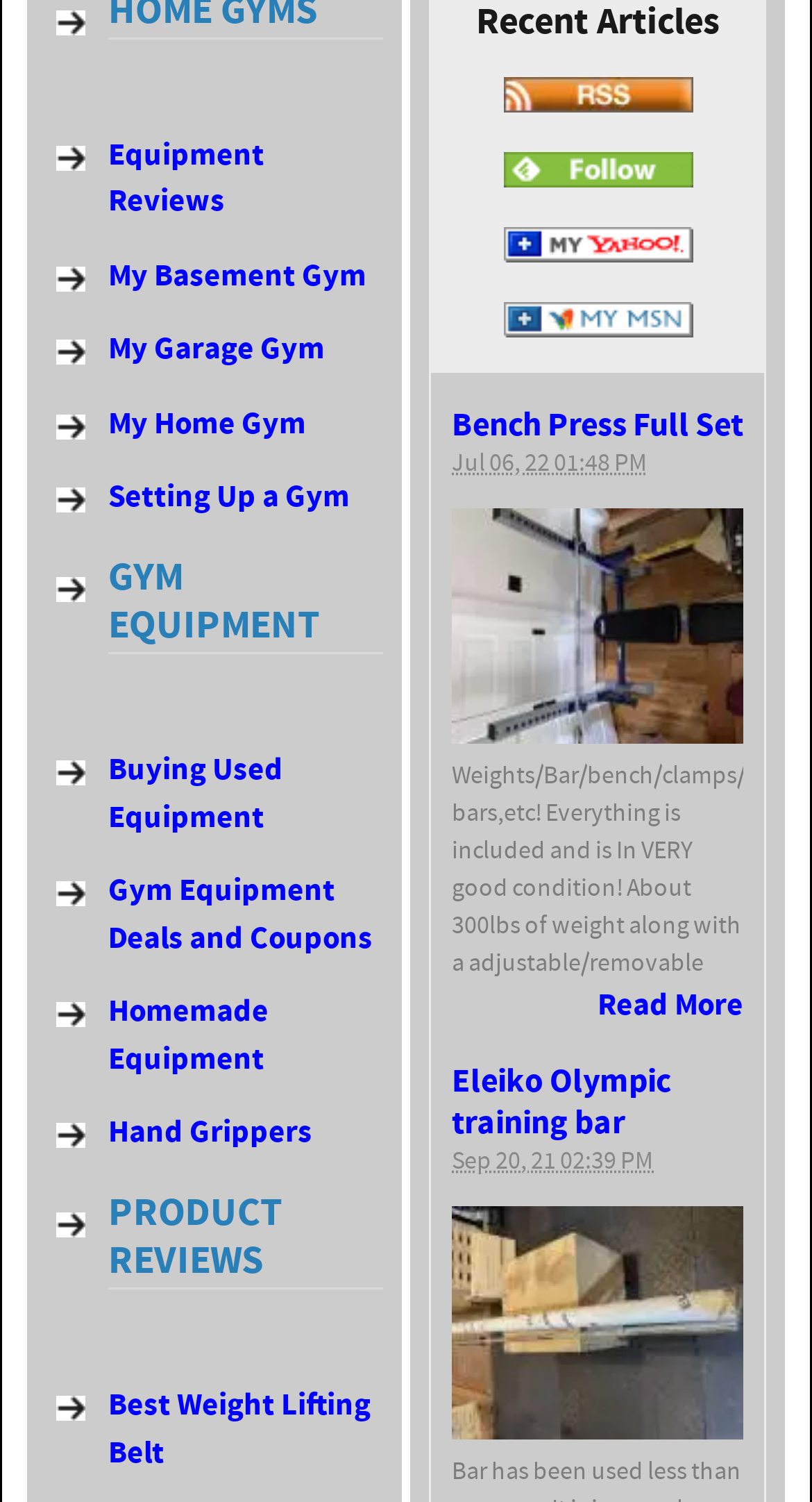Determine the bounding box of the UI element mentioned here: "Gym Equipment Deals and Coupons". The coordinates must be in the format [left, top, right, bottom] with values ranging from 0 to 1.

[0.133, 0.608, 0.472, 0.716]